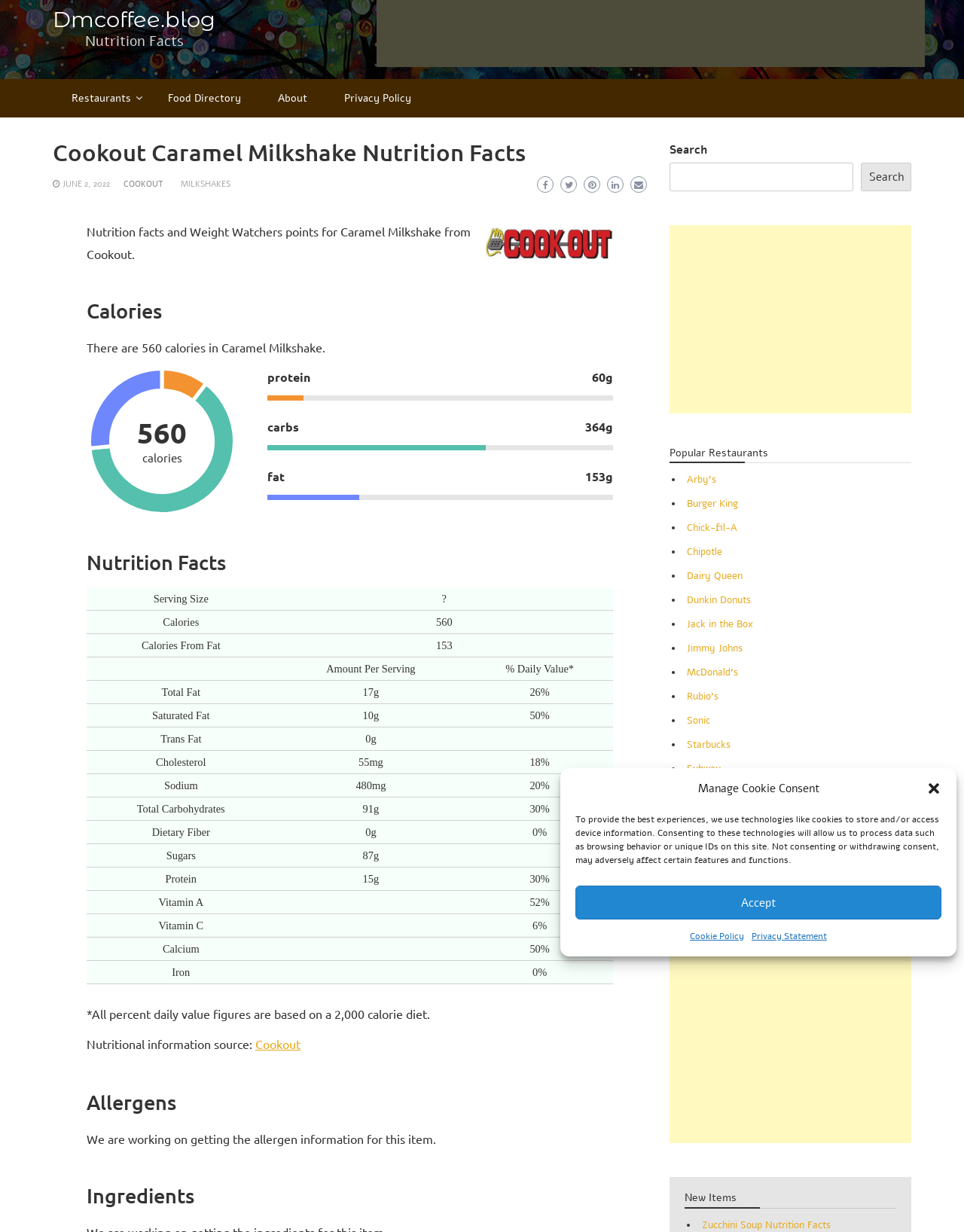Calculate the bounding box coordinates of the UI element given the description: "aria-label="Advertisement" name="aswift_5" title="Advertisement"".

[0.695, 0.775, 0.945, 0.928]